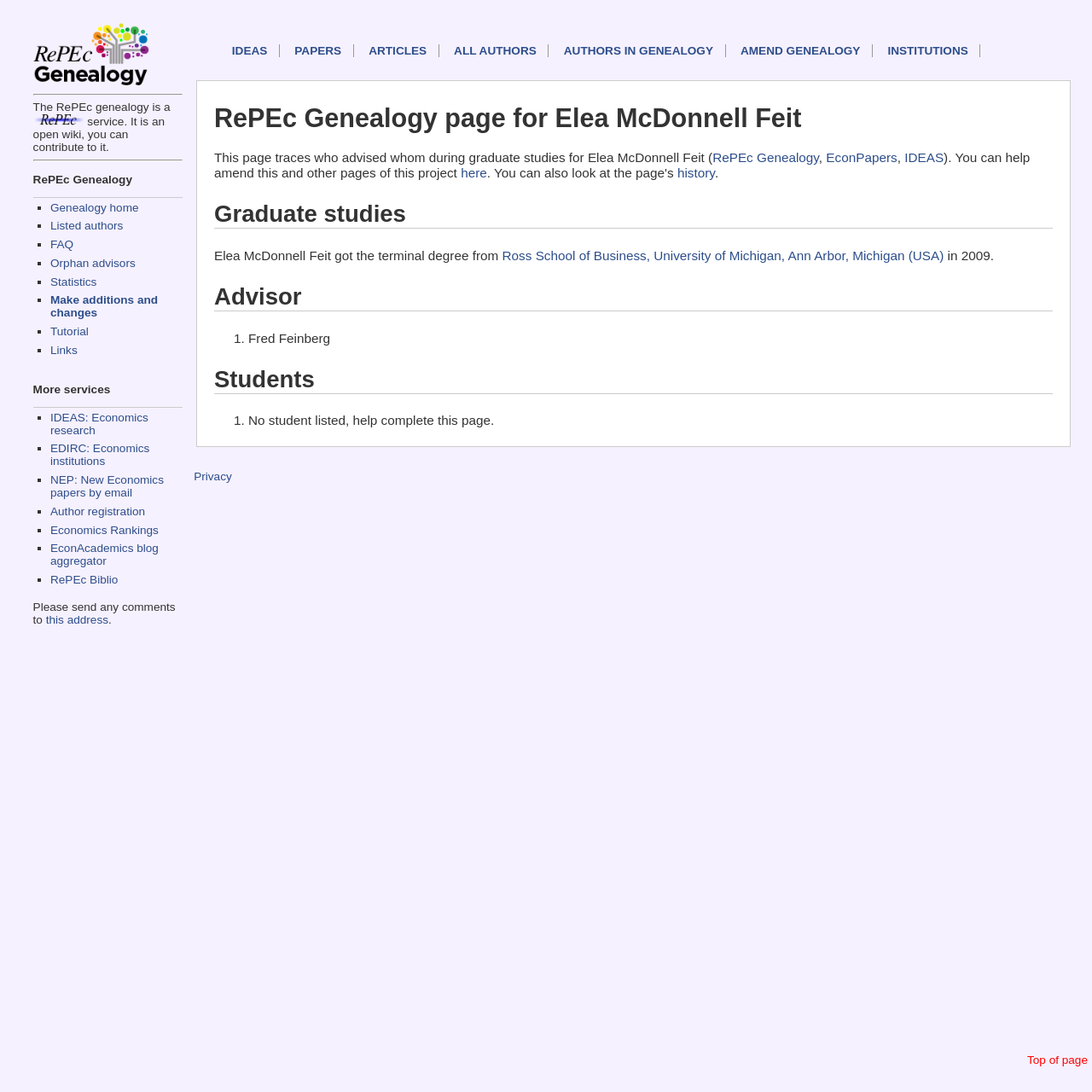Please locate the bounding box coordinates of the element that should be clicked to complete the given instruction: "Click on the 'Newsrelease Desk' link".

None